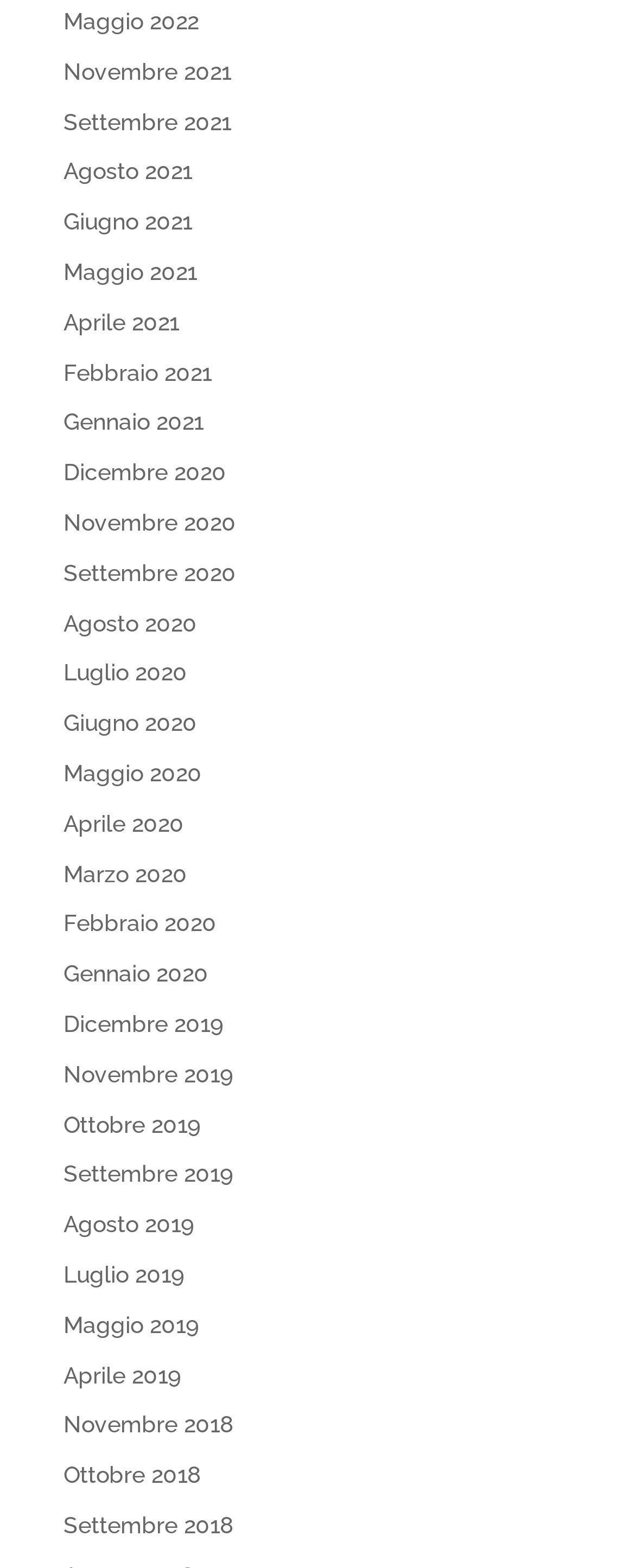Please specify the bounding box coordinates of the region to click in order to perform the following instruction: "access August 2021".

[0.1, 0.101, 0.303, 0.118]